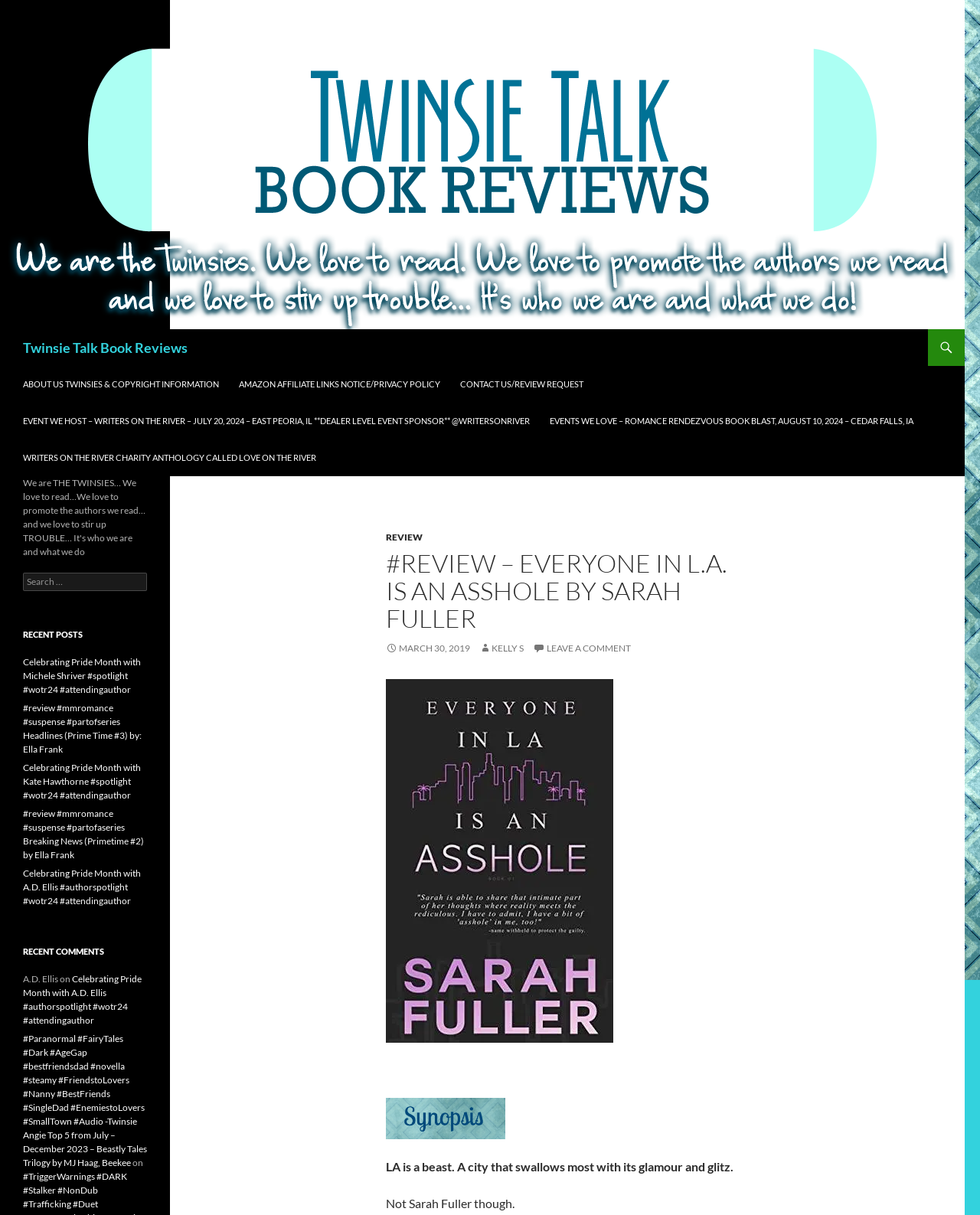Determine the bounding box coordinates of the target area to click to execute the following instruction: "Search for something."

[0.023, 0.471, 0.15, 0.486]